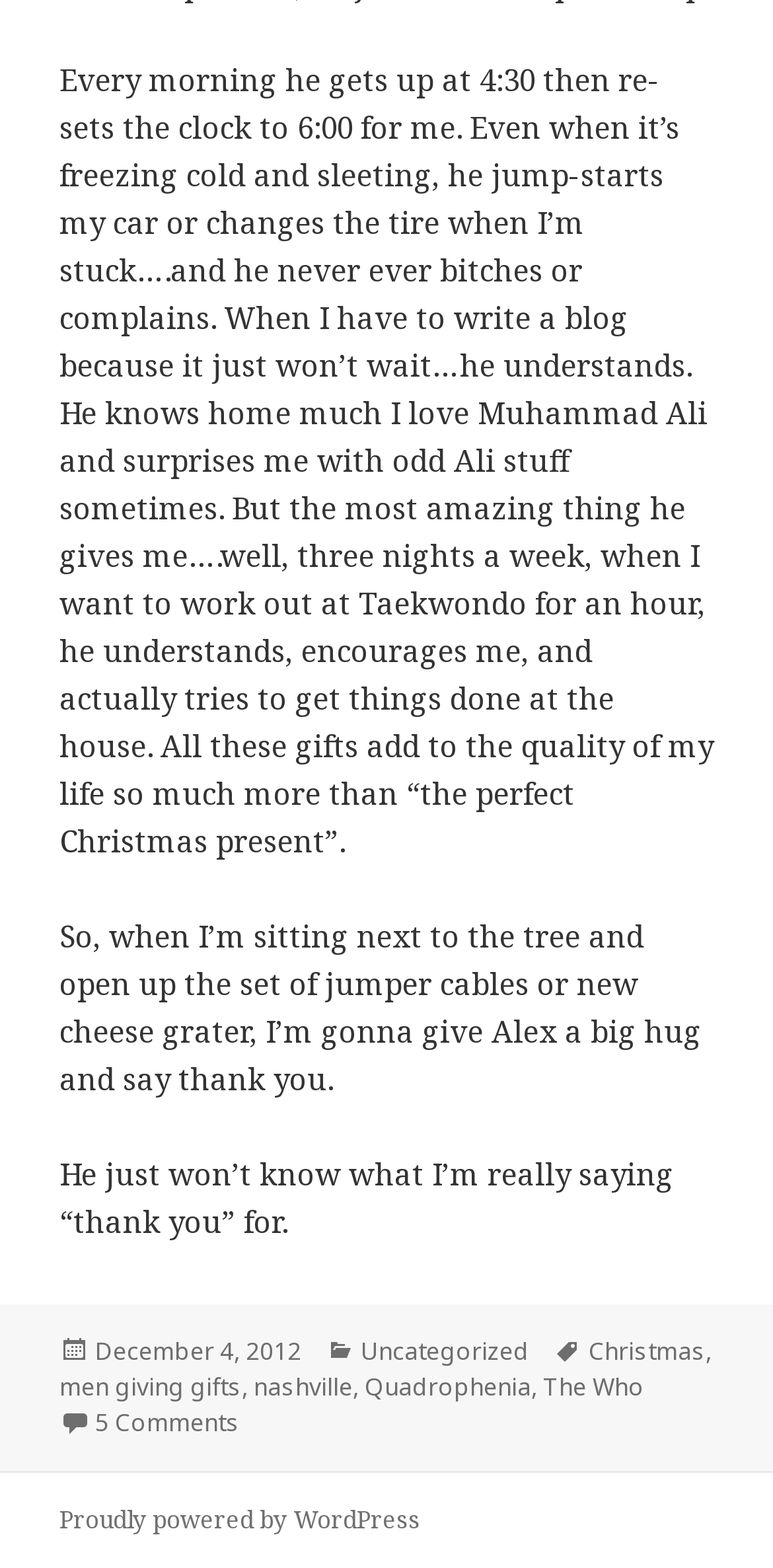What is the category of the article?
Please analyze the image and answer the question with as much detail as possible.

The footer section of the webpage shows a link 'Uncategorized', which is the category of the article.